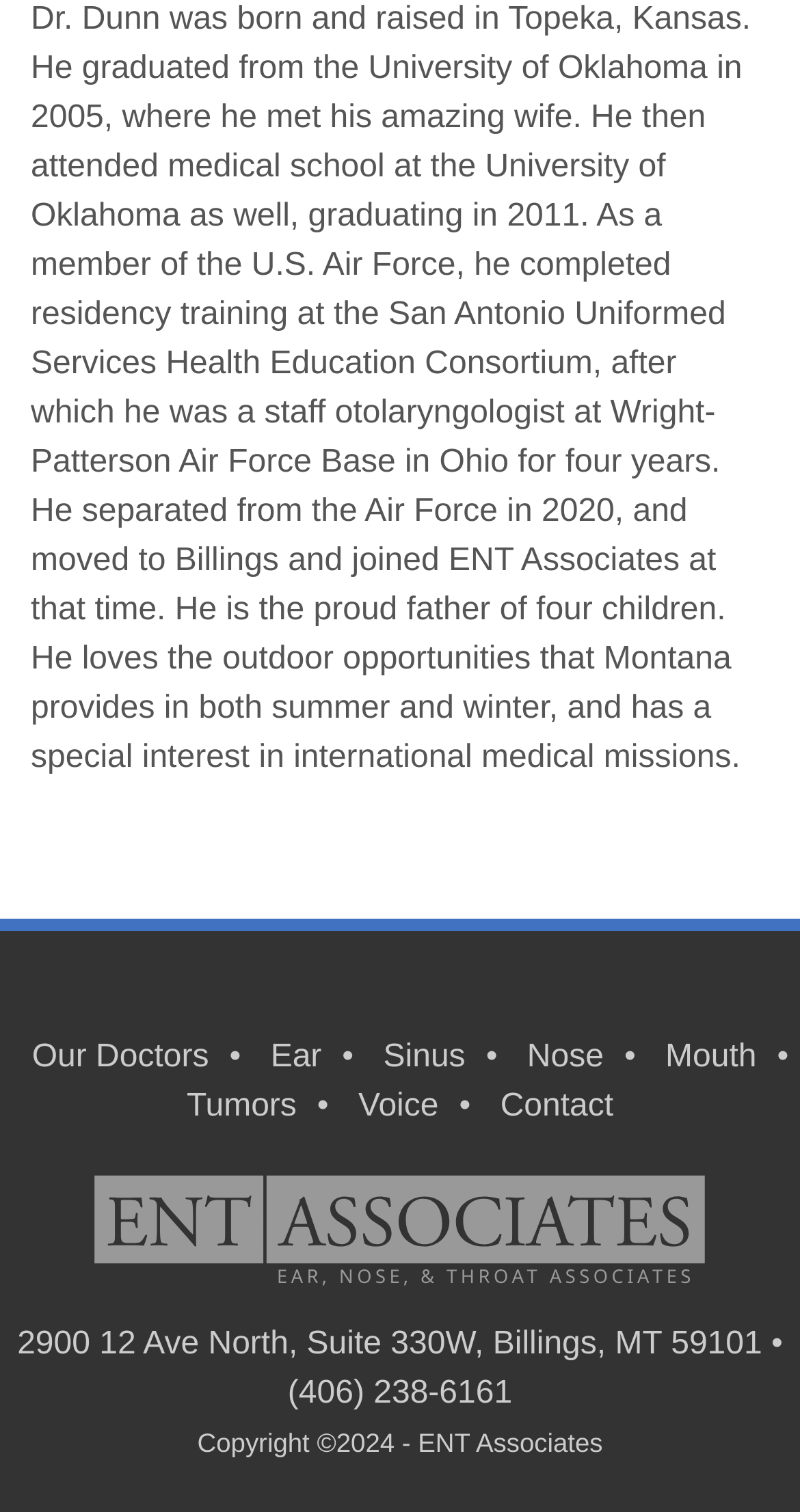Show me the bounding box coordinates of the clickable region to achieve the task as per the instruction: "Click on the 'Contact' link".

[0.625, 0.72, 0.767, 0.743]